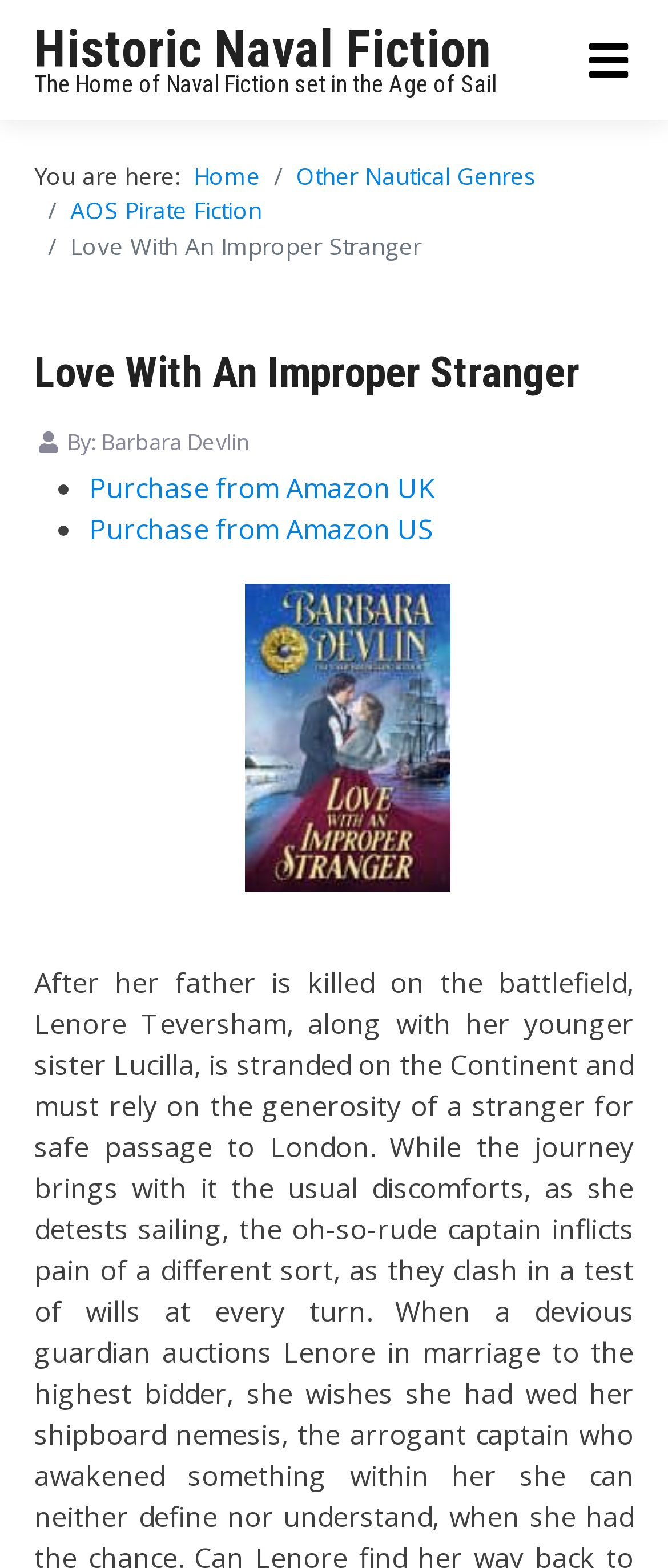Provide a short answer to the following question with just one word or phrase: What is the genre of the book?

Historic Naval Fiction